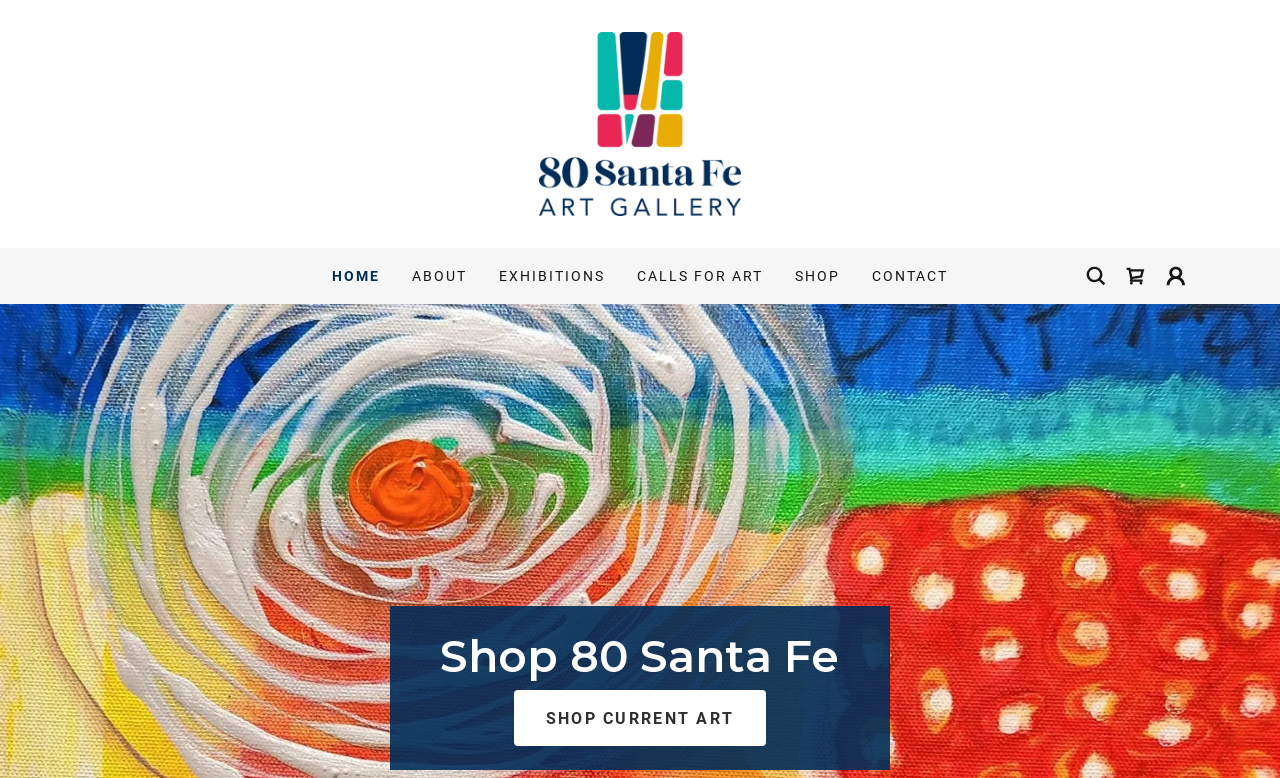How many navigation links are there?
Can you provide a detailed and comprehensive answer to the question?

I counted the number of links in the navigation menu, which are HOME, ABOUT, EXHIBITIONS, CALLS FOR ART, SHOP, and CONTACT, totaling 7 links.